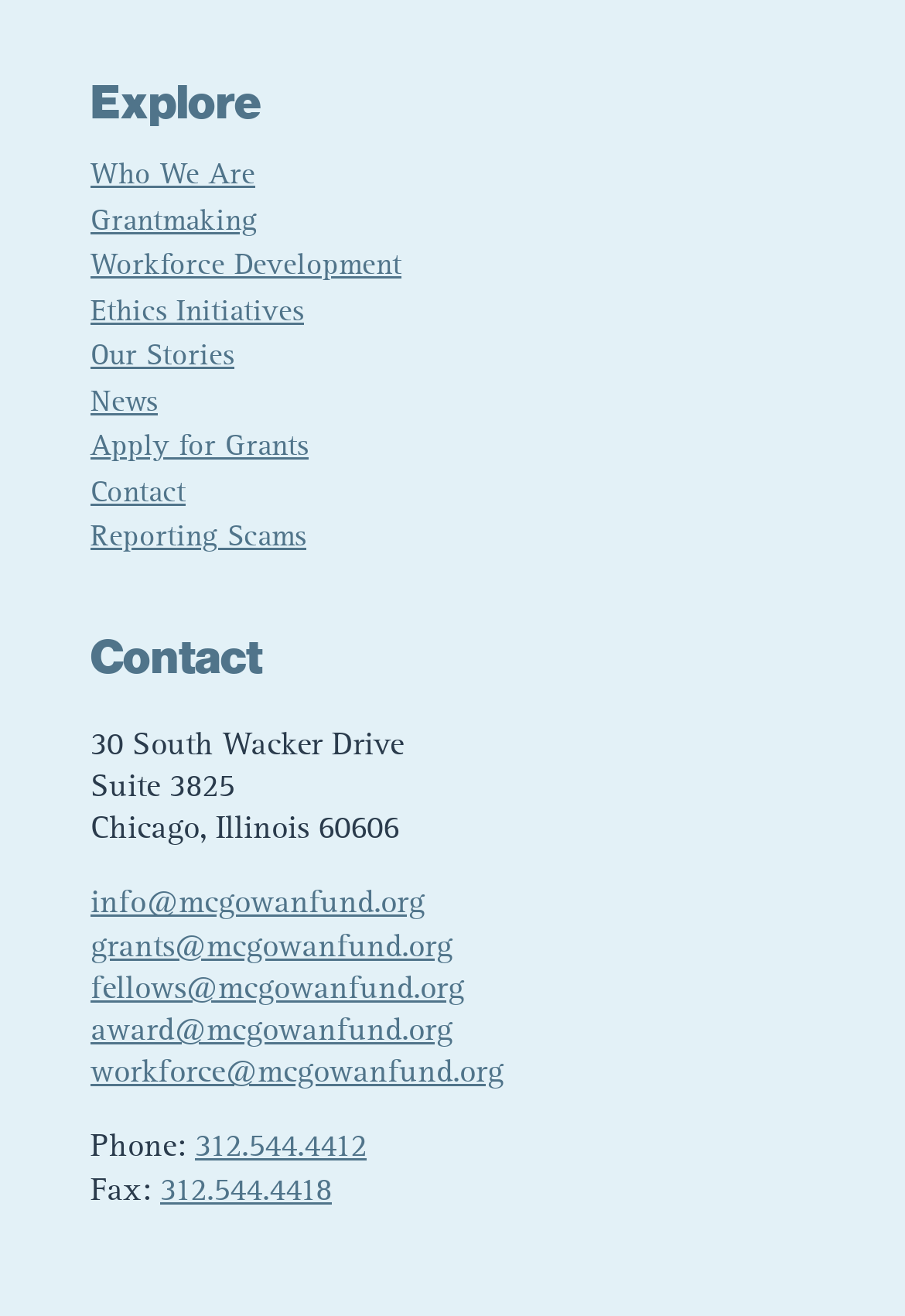Determine the bounding box coordinates for the area that needs to be clicked to fulfill this task: "Click on 'info@mcgowanfund.org'". The coordinates must be given as four float numbers between 0 and 1, i.e., [left, top, right, bottom].

[0.1, 0.675, 0.469, 0.699]